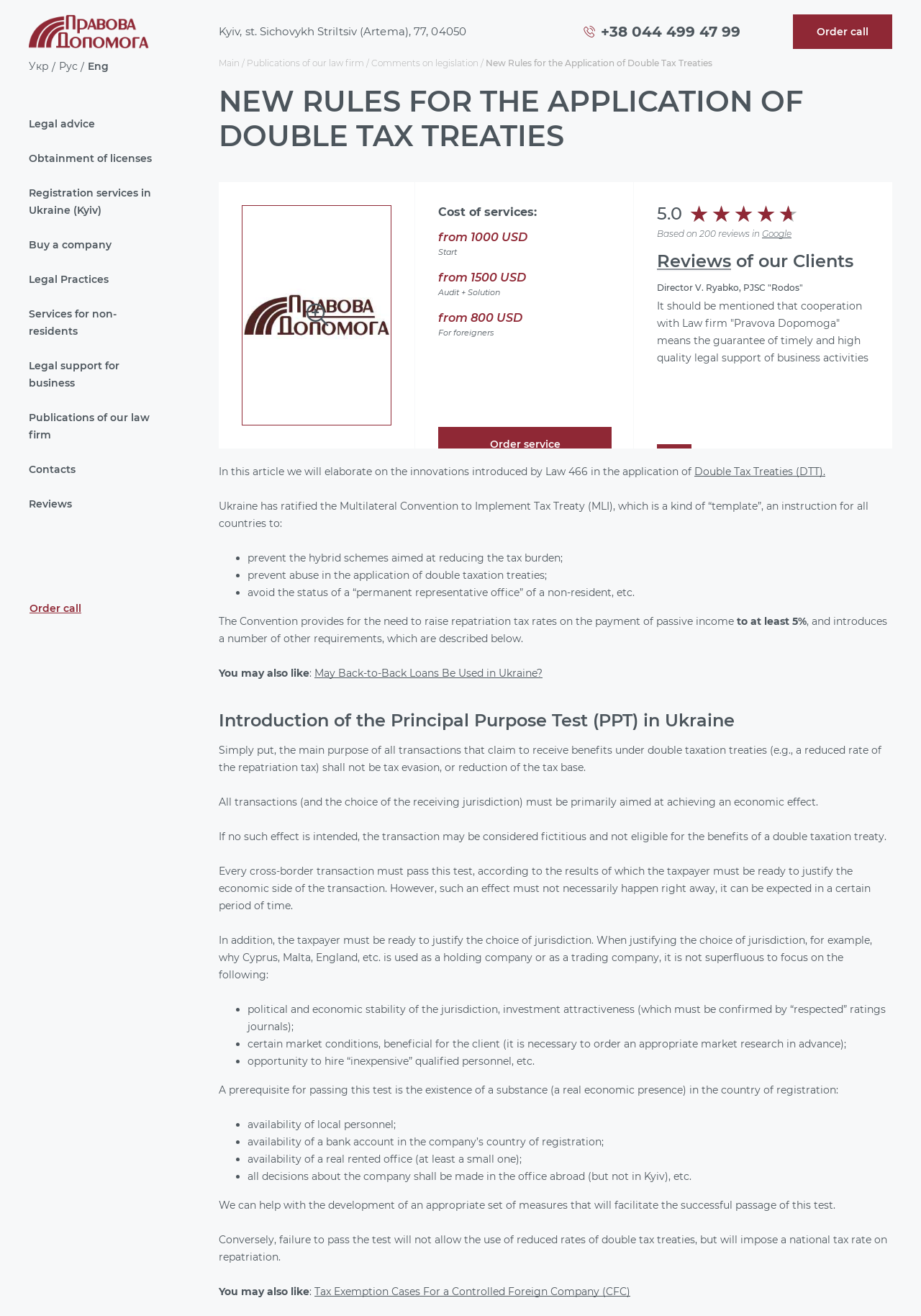What is the purpose of the Multilateral Convention to Implement Tax Treaty (MLI)?
Using the visual information, reply with a single word or short phrase.

to prevent the hybrid schemes aimed at reducing the tax burden